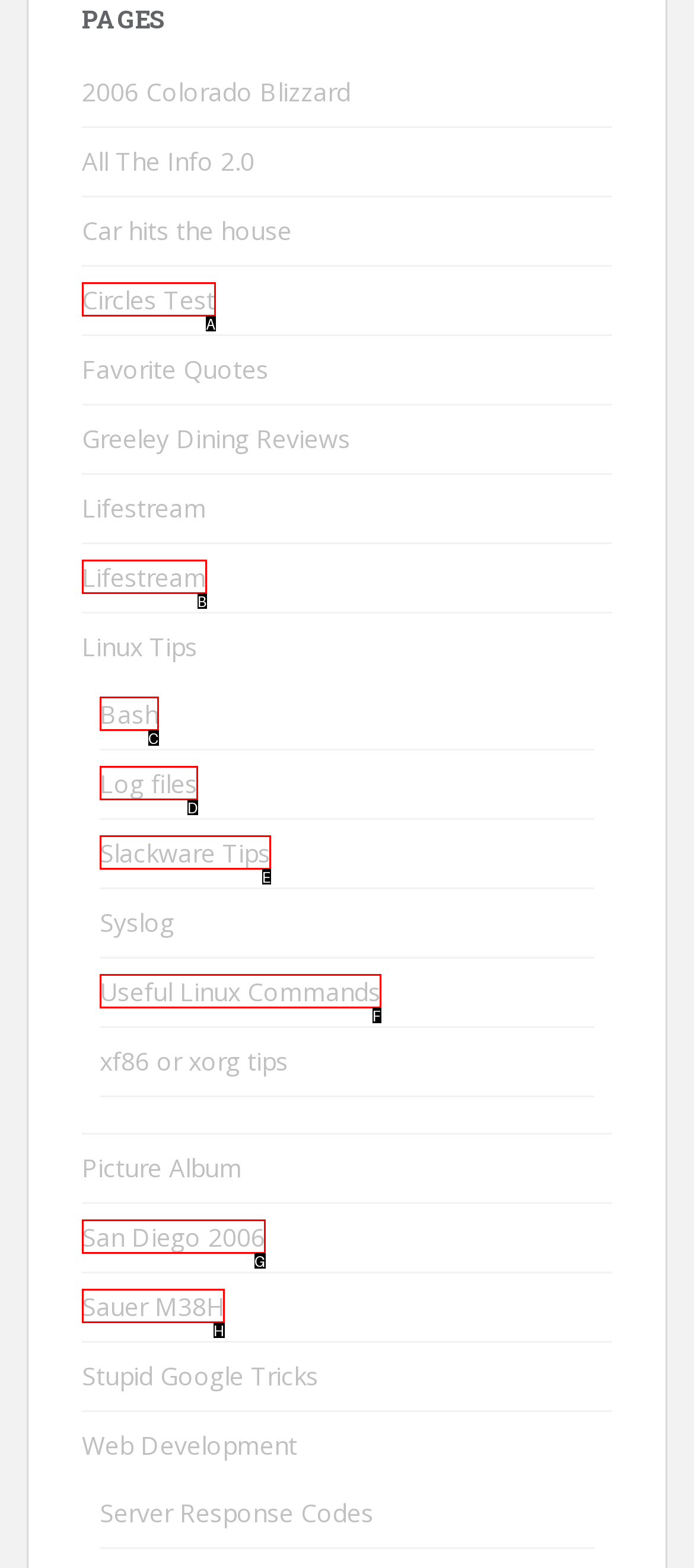From the choices given, find the HTML element that matches this description: San Diego 2006. Answer with the letter of the selected option directly.

G